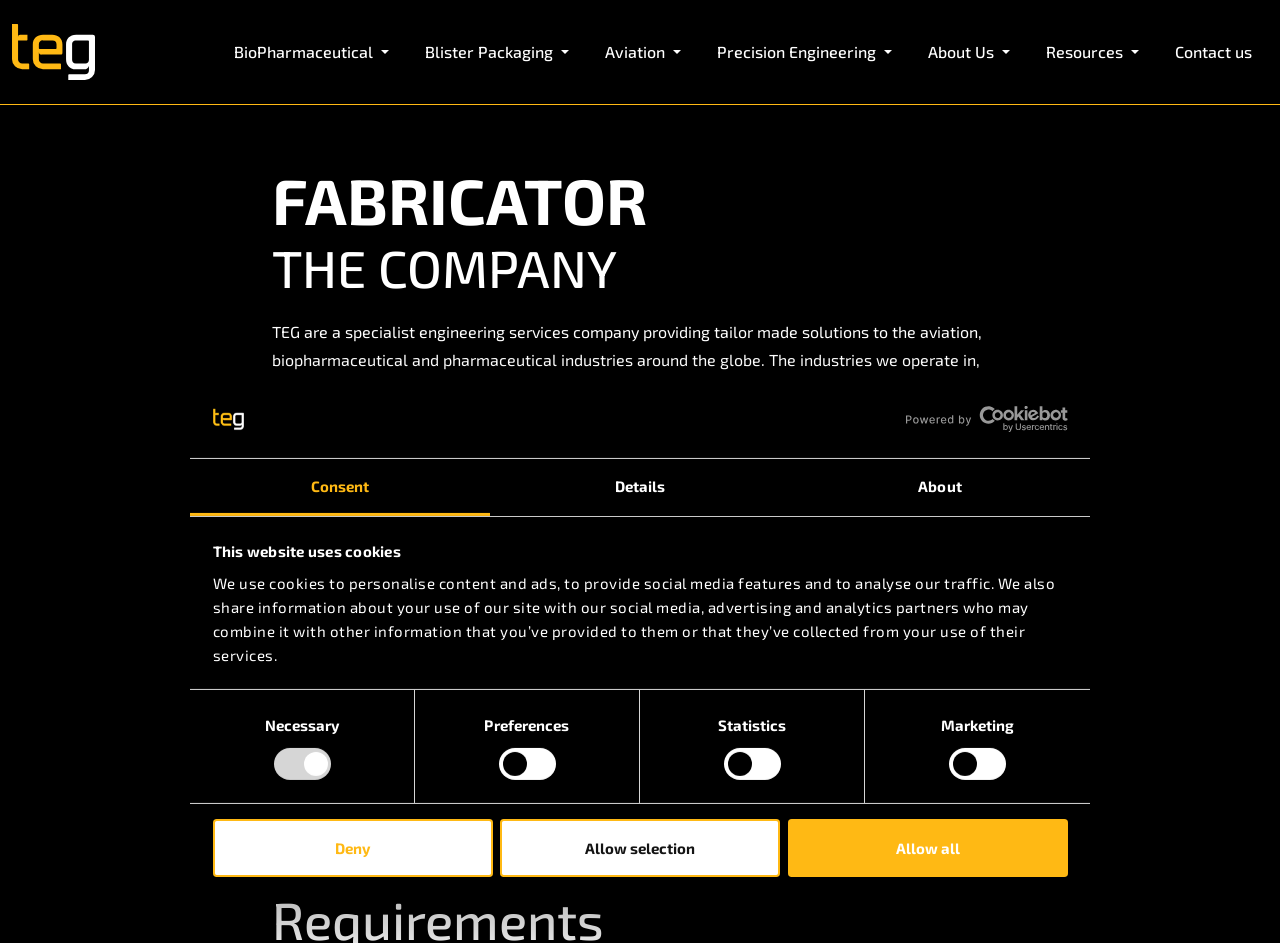Determine the bounding box coordinates of the clickable element necessary to fulfill the instruction: "Click the Deny button". Provide the coordinates as four float numbers within the 0 to 1 range, i.e., [left, top, right, bottom].

[0.166, 0.868, 0.385, 0.93]